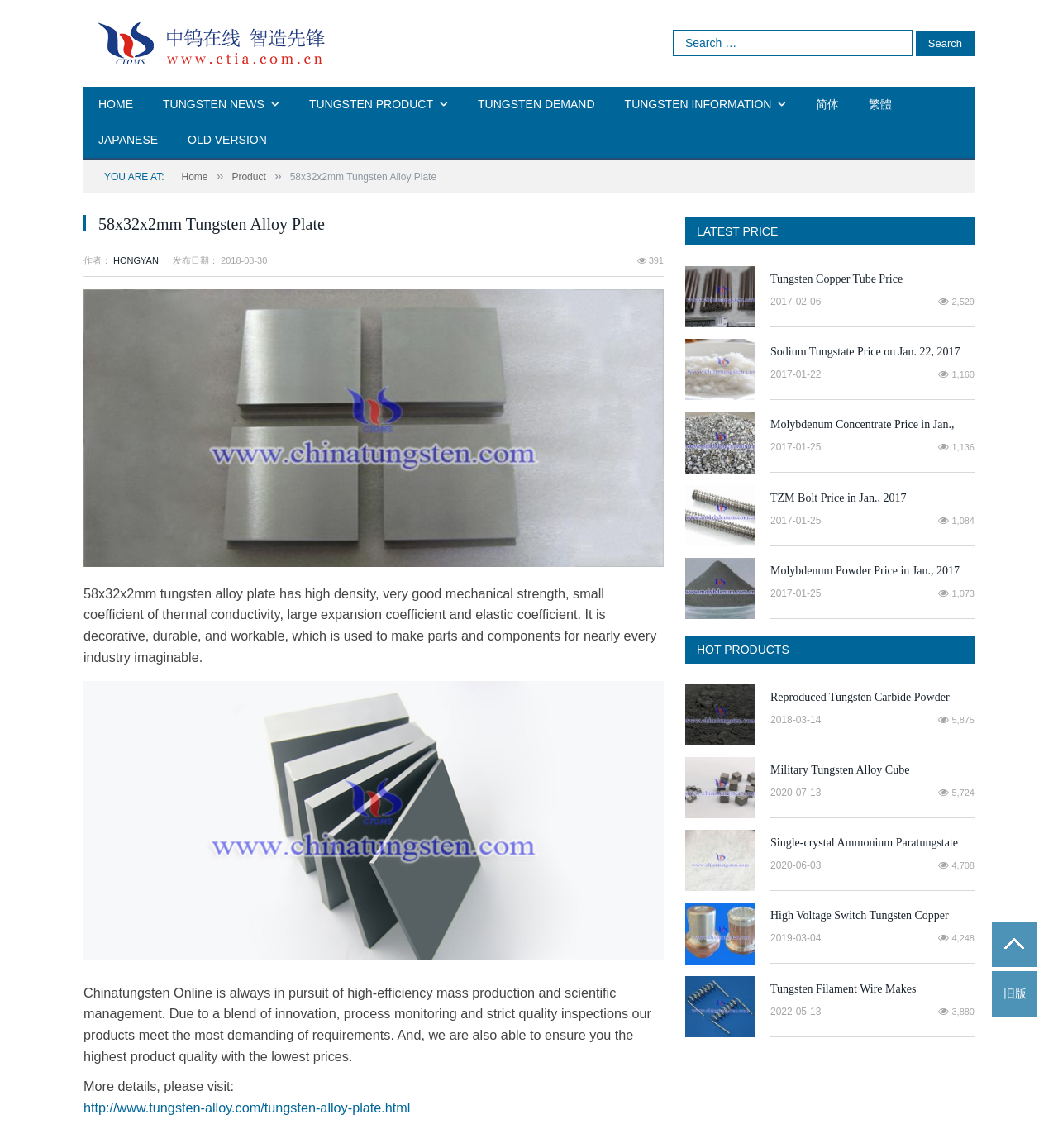From the image, can you give a detailed response to the question below:
What is the purpose of the 58x32x2mm tungsten alloy plate?

The purpose of the plate is mentioned in the article's description, where it is written 'It is used to make parts and components for nearly every industry imaginable'.